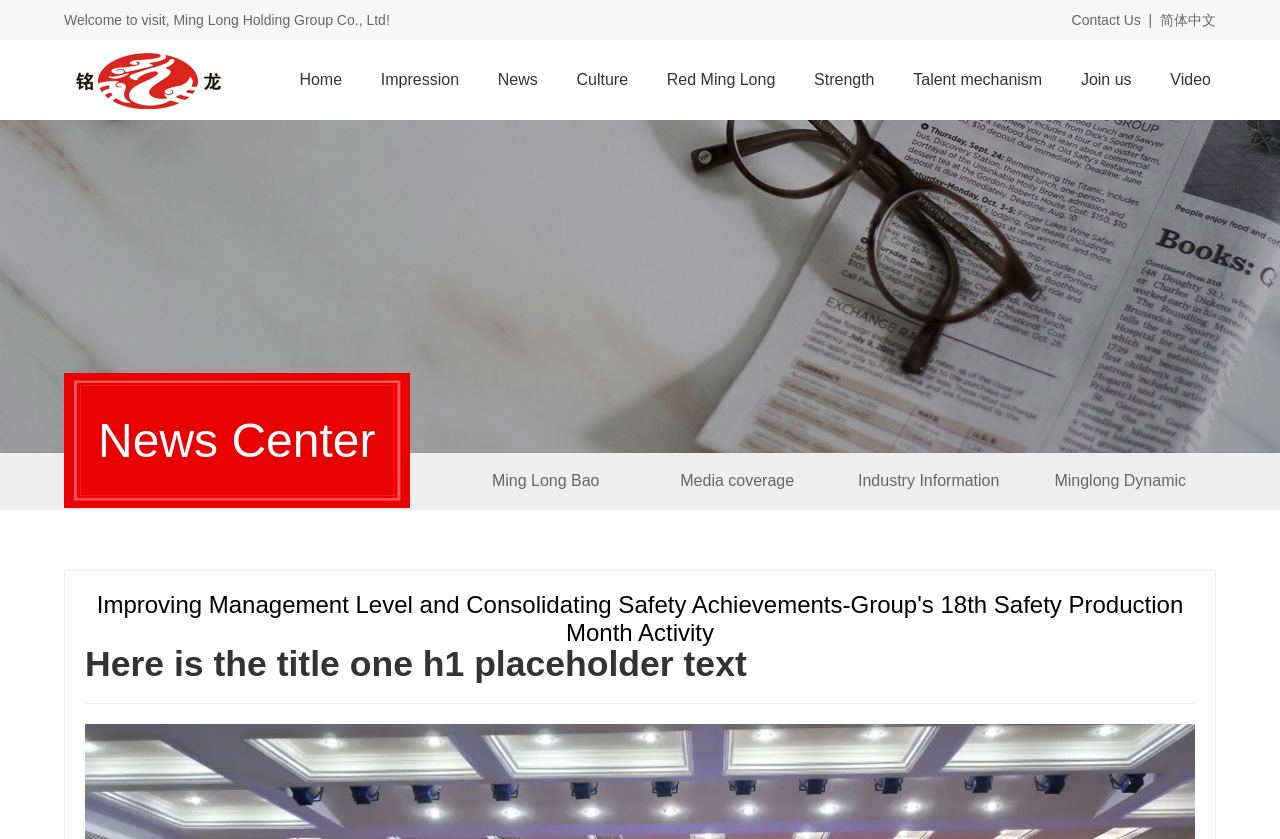Locate the bounding box coordinates of the area you need to click to fulfill this instruction: 'Search for something'. The coordinates must be in the form of four float numbers ranging from 0 to 1: [left, top, right, bottom].

None